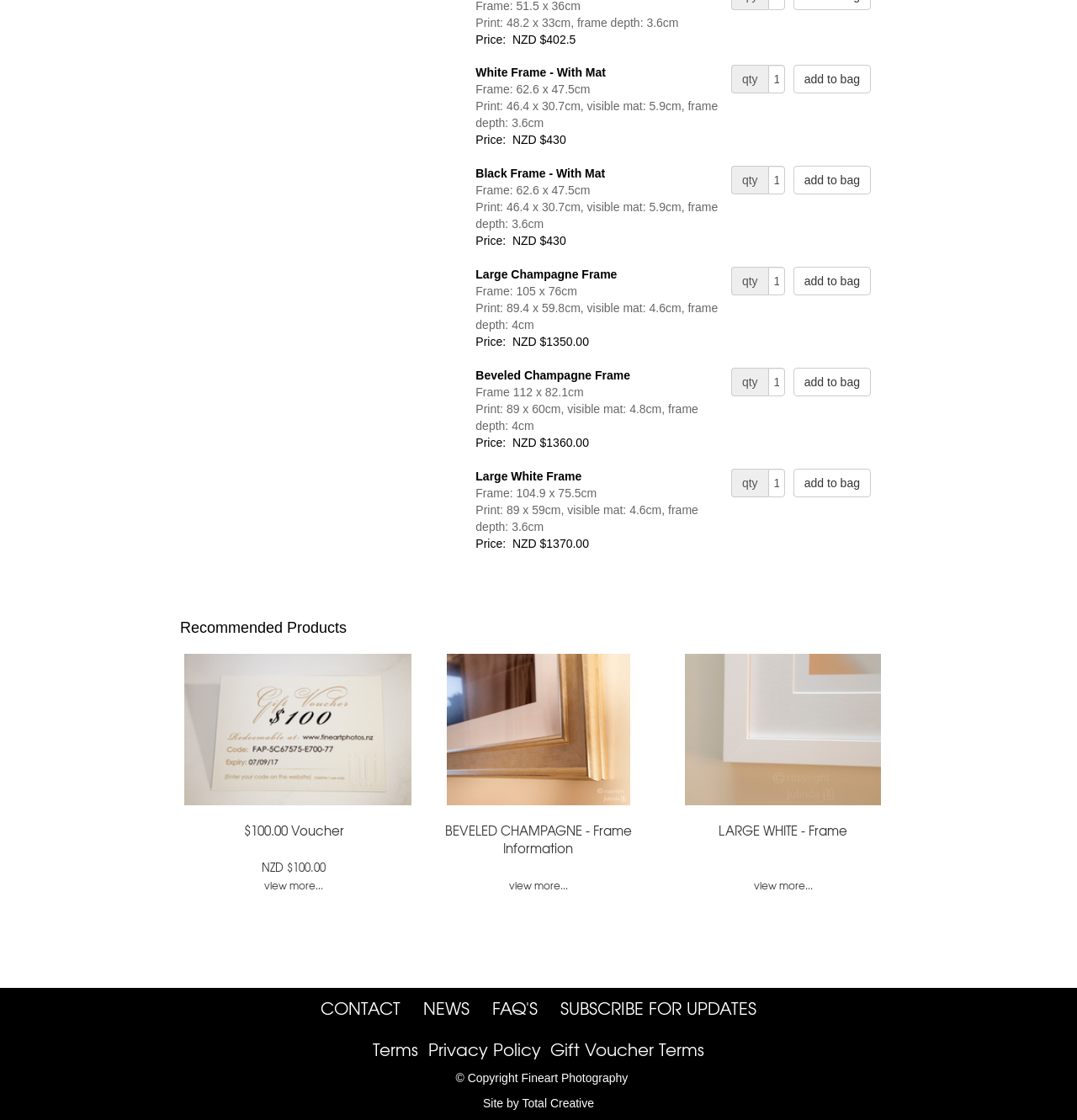Using the element description: "add to bag", determine the bounding box coordinates for the specified UI element. The coordinates should be four float numbers between 0 and 1, [left, top, right, bottom].

[0.737, 0.238, 0.809, 0.264]